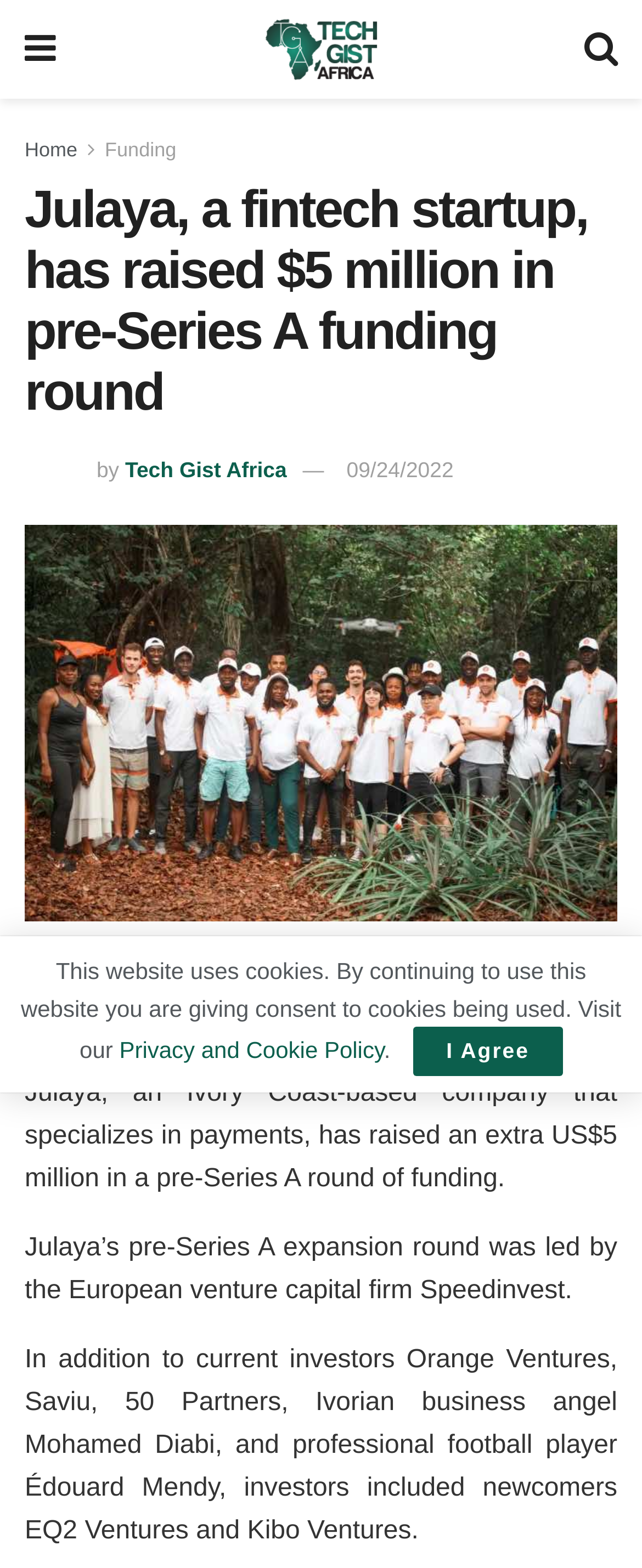Please identify and generate the text content of the webpage's main heading.

Julaya, a fintech startup, has raised $5 million in pre-Series A funding round